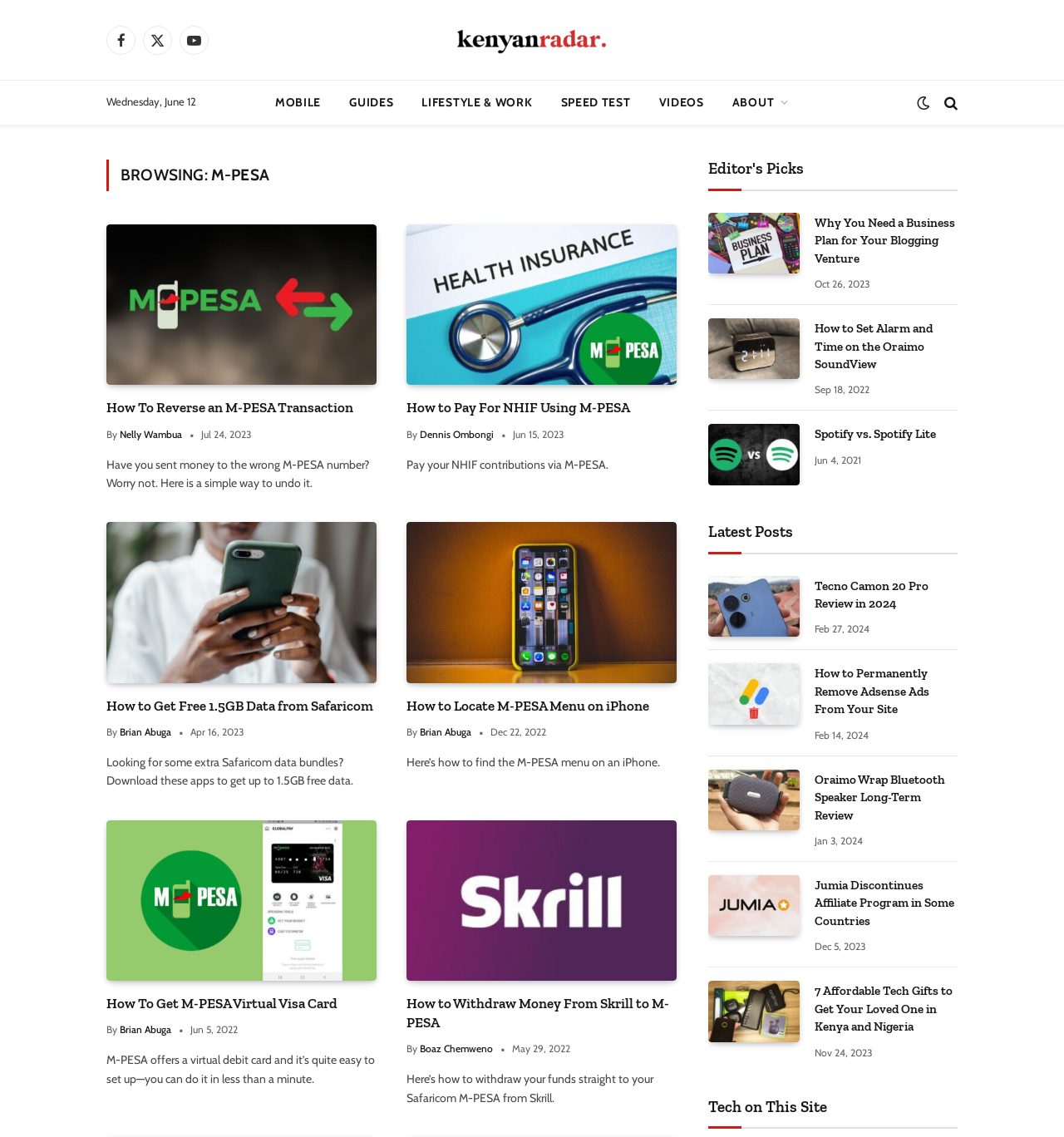Please find the bounding box coordinates of the clickable region needed to complete the following instruction: "Click on the 'HOME' link". The bounding box coordinates must consist of four float numbers between 0 and 1, i.e., [left, top, right, bottom].

None